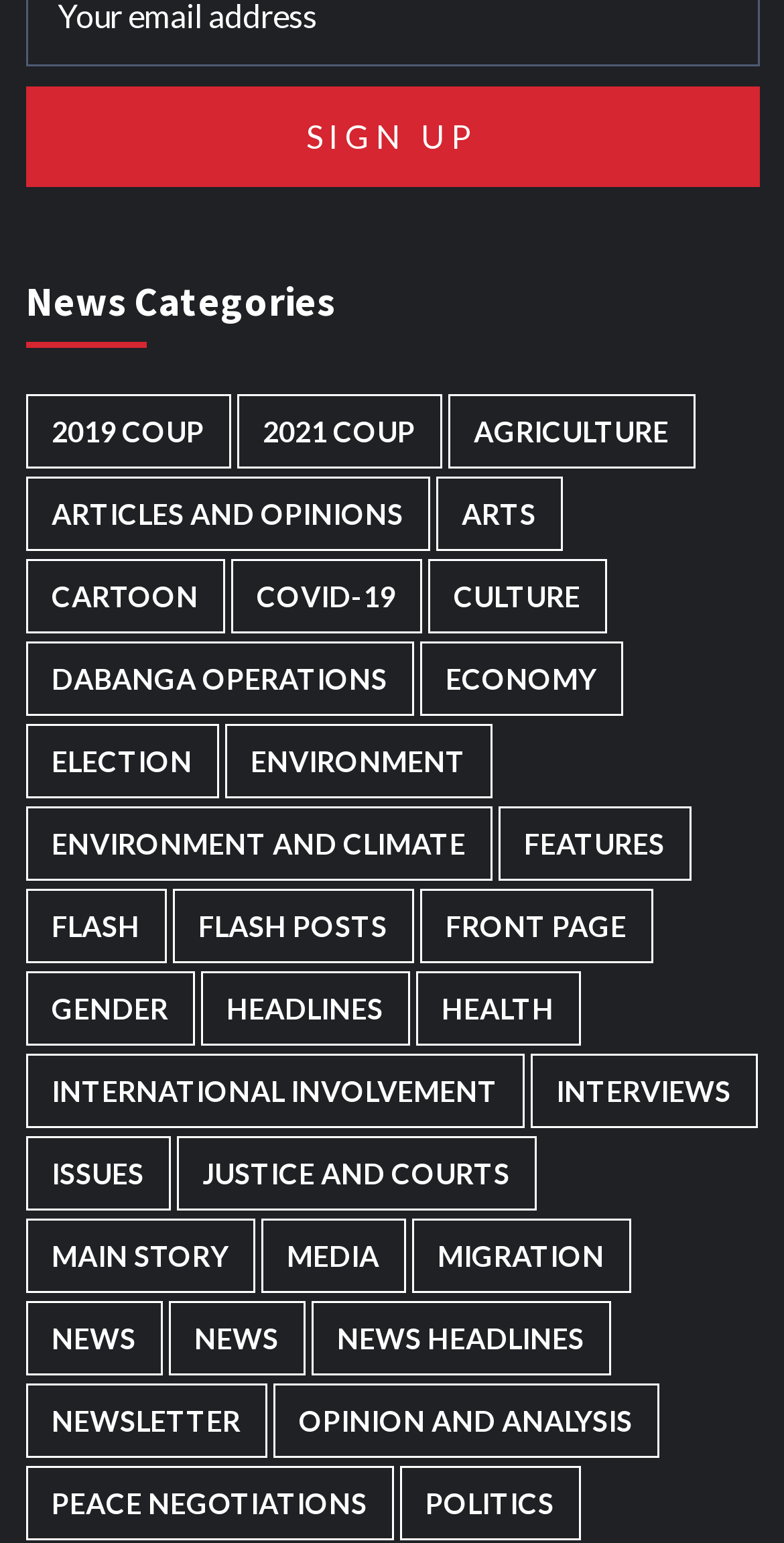Identify the bounding box coordinates of the clickable region necessary to fulfill the following instruction: "Read articles and opinions". The bounding box coordinates should be four float numbers between 0 and 1, i.e., [left, top, right, bottom].

[0.032, 0.309, 0.547, 0.357]